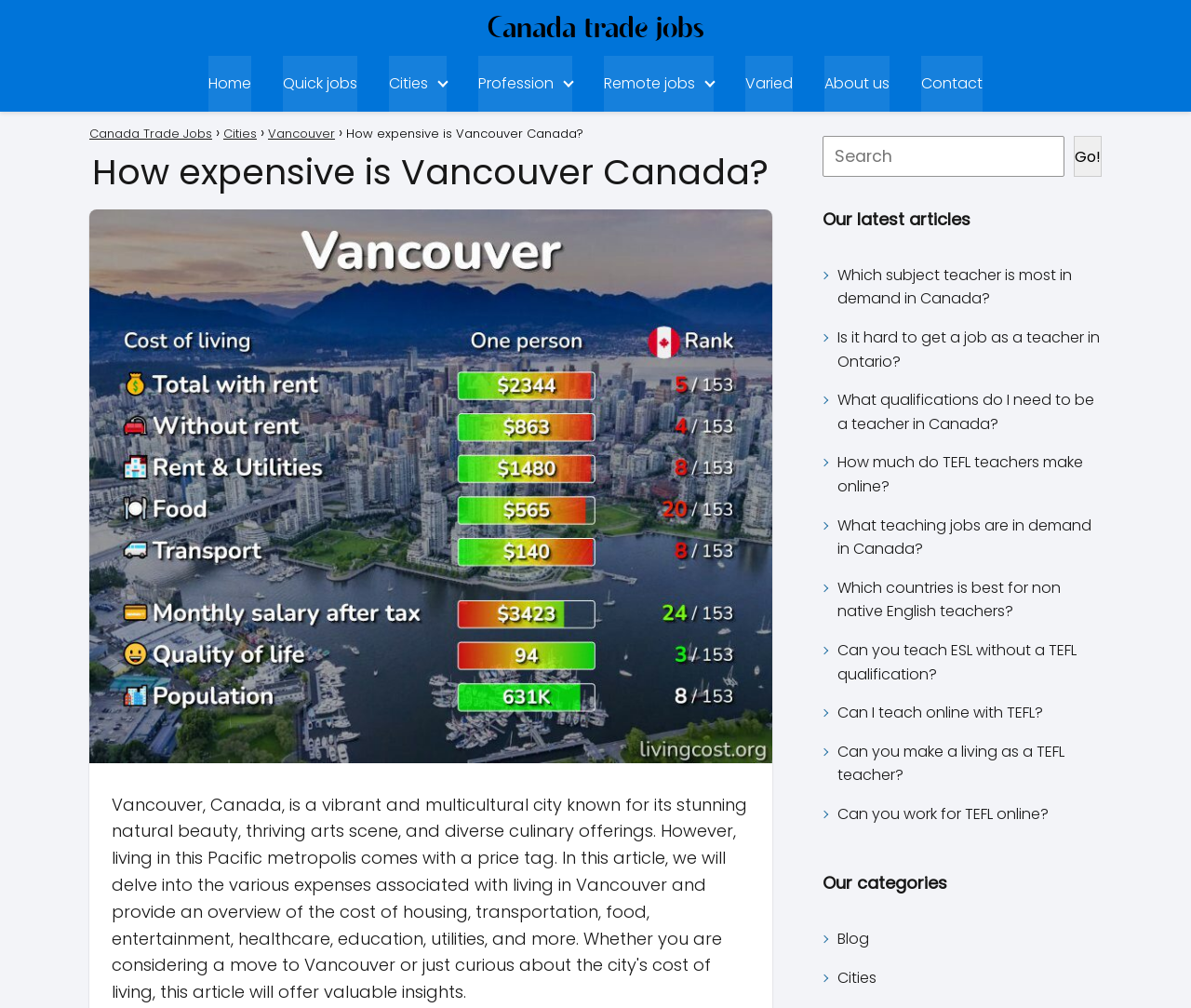Give the bounding box coordinates for the element described as: "parent_node: Go! name="s" placeholder="Search"".

[0.691, 0.135, 0.894, 0.175]